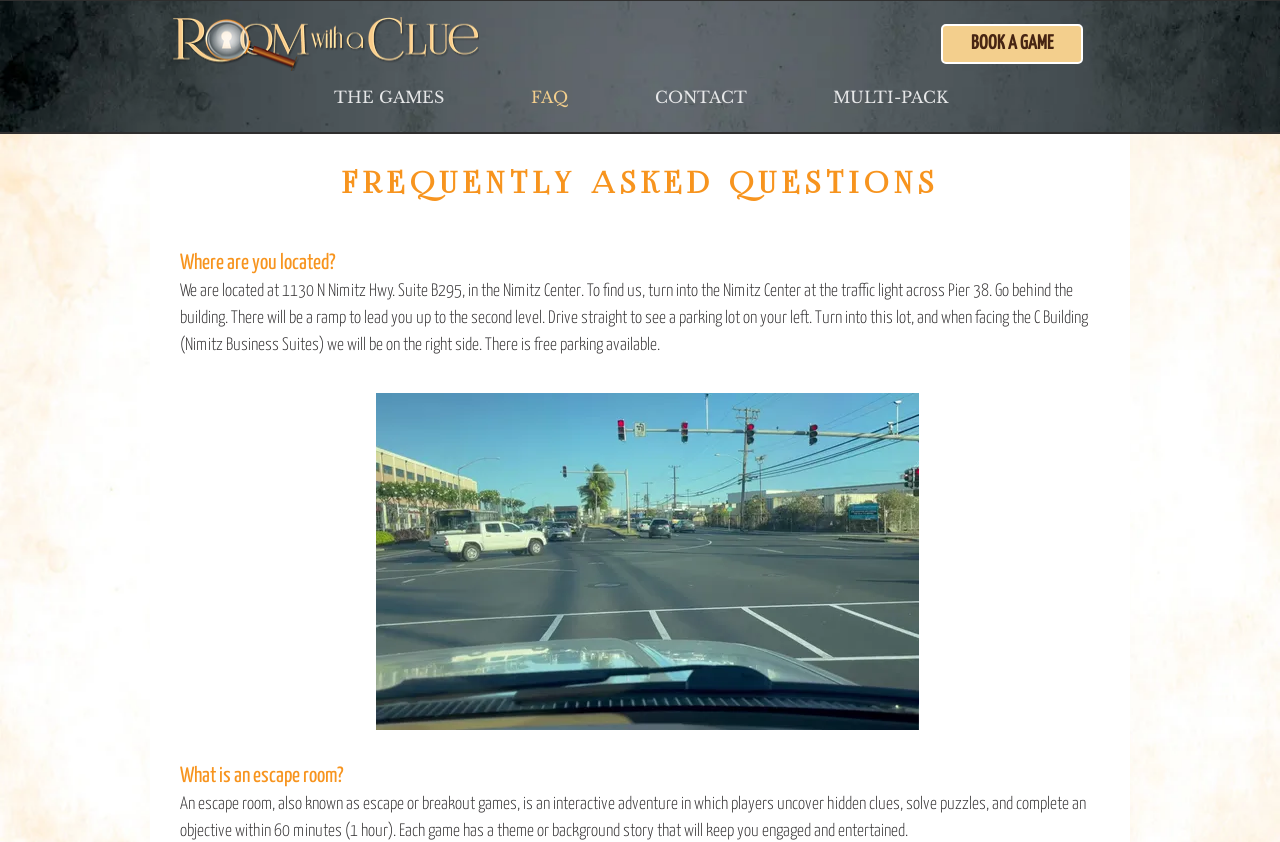Given the description of the UI element: "BOOK A GAME", predict the bounding box coordinates in the form of [left, top, right, bottom], with each value being a float between 0 and 1.

[0.735, 0.029, 0.846, 0.076]